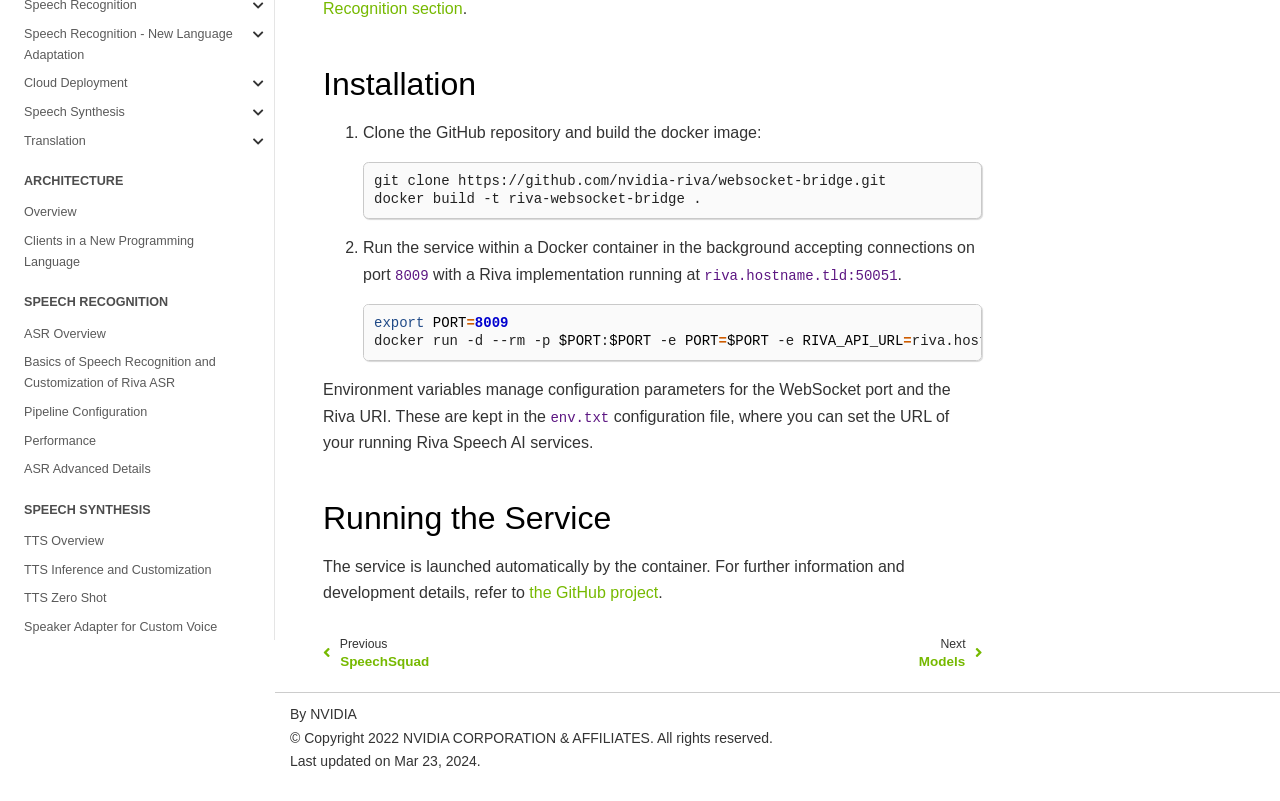Determine the bounding box coordinates of the UI element described below. Use the format (top-left x, top-left y, bottom-right x, bottom-right y) with floating point numbers between 0 and 1: Translation

[0.019, 0.158, 0.213, 0.194]